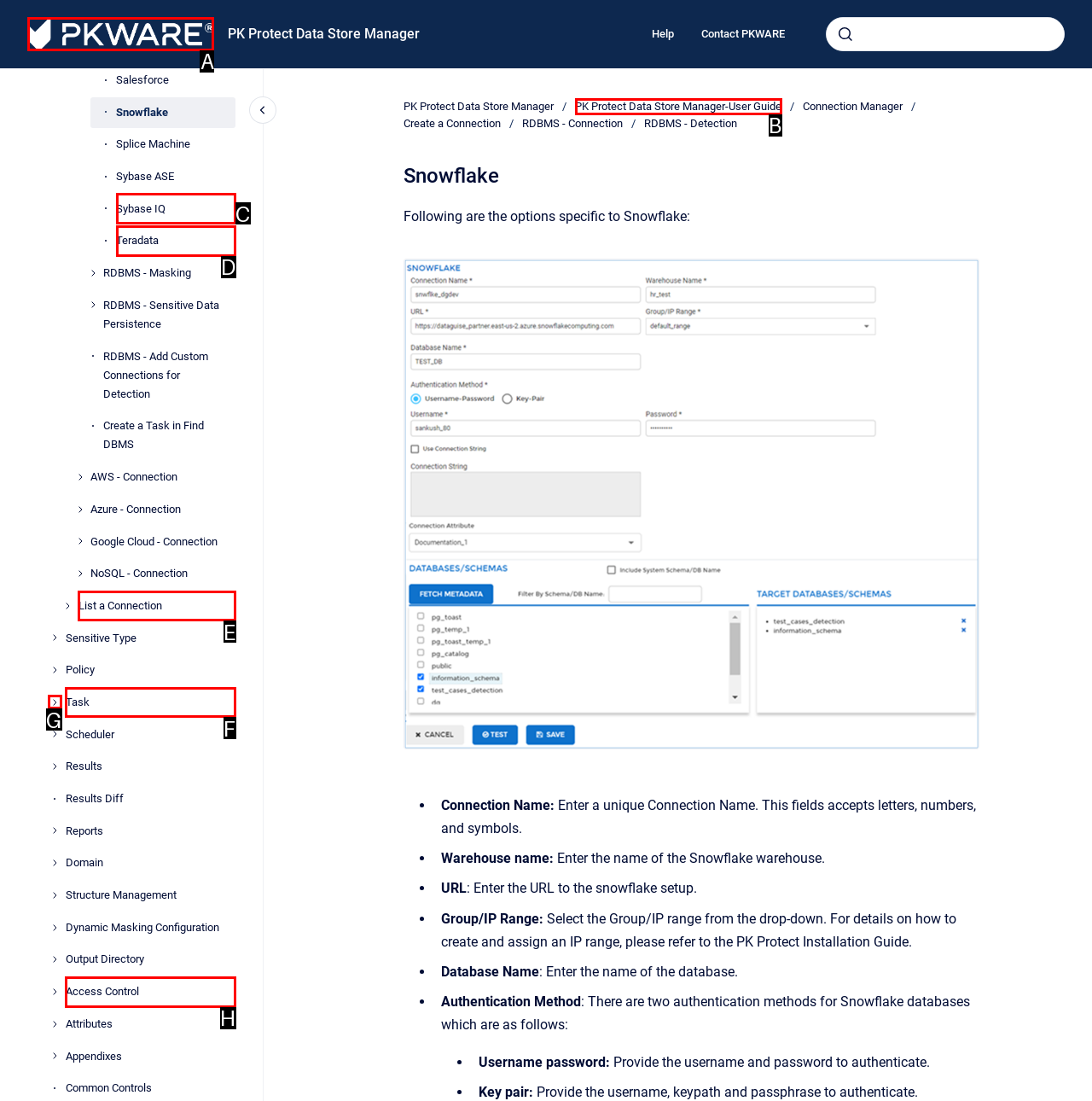To complete the task: Click on the 'Go to homepage' link, which option should I click? Answer with the appropriate letter from the provided choices.

A